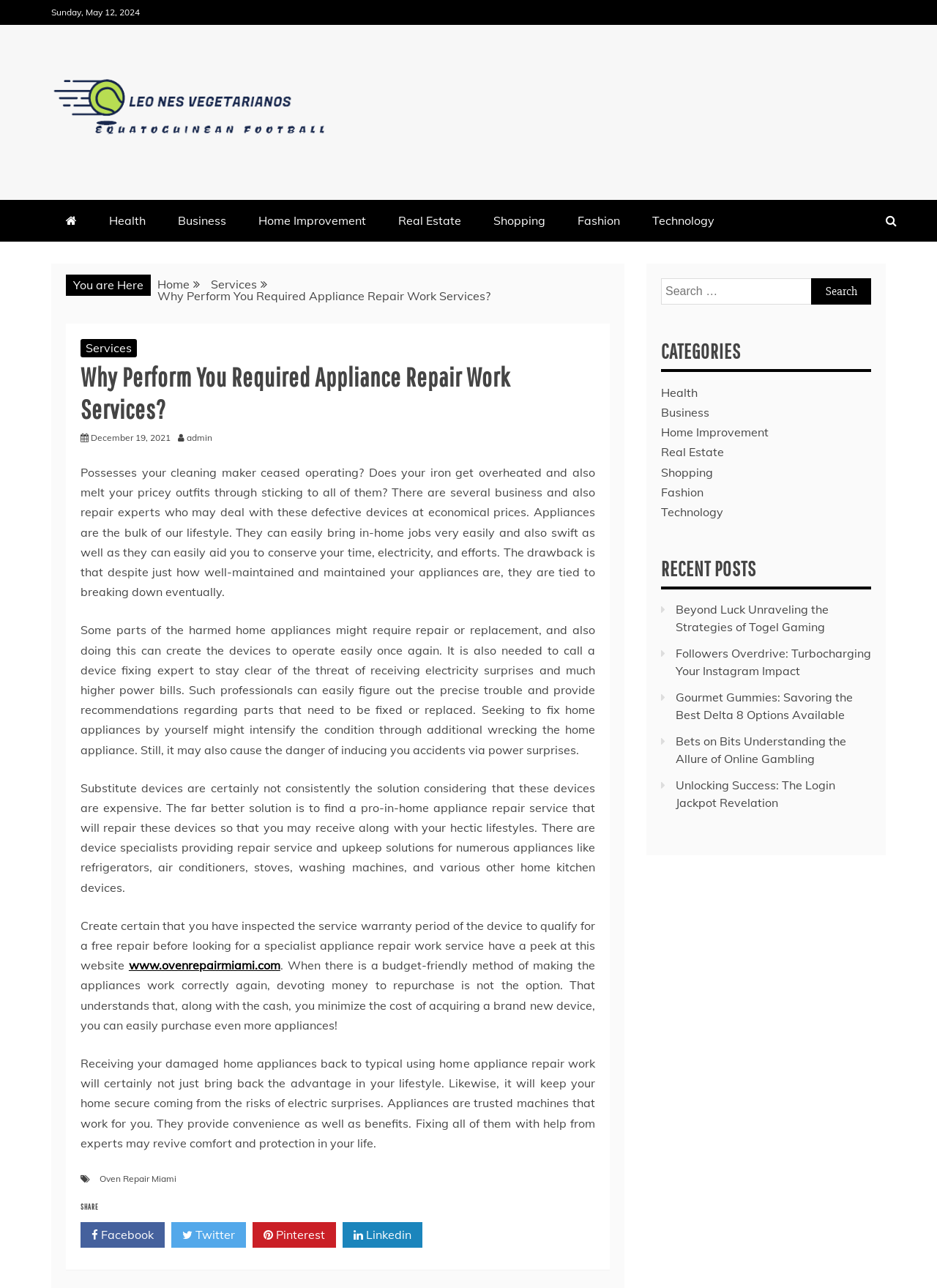Determine the bounding box coordinates for the area that should be clicked to carry out the following instruction: "Click on the 'Home' link".

[0.168, 0.215, 0.202, 0.226]